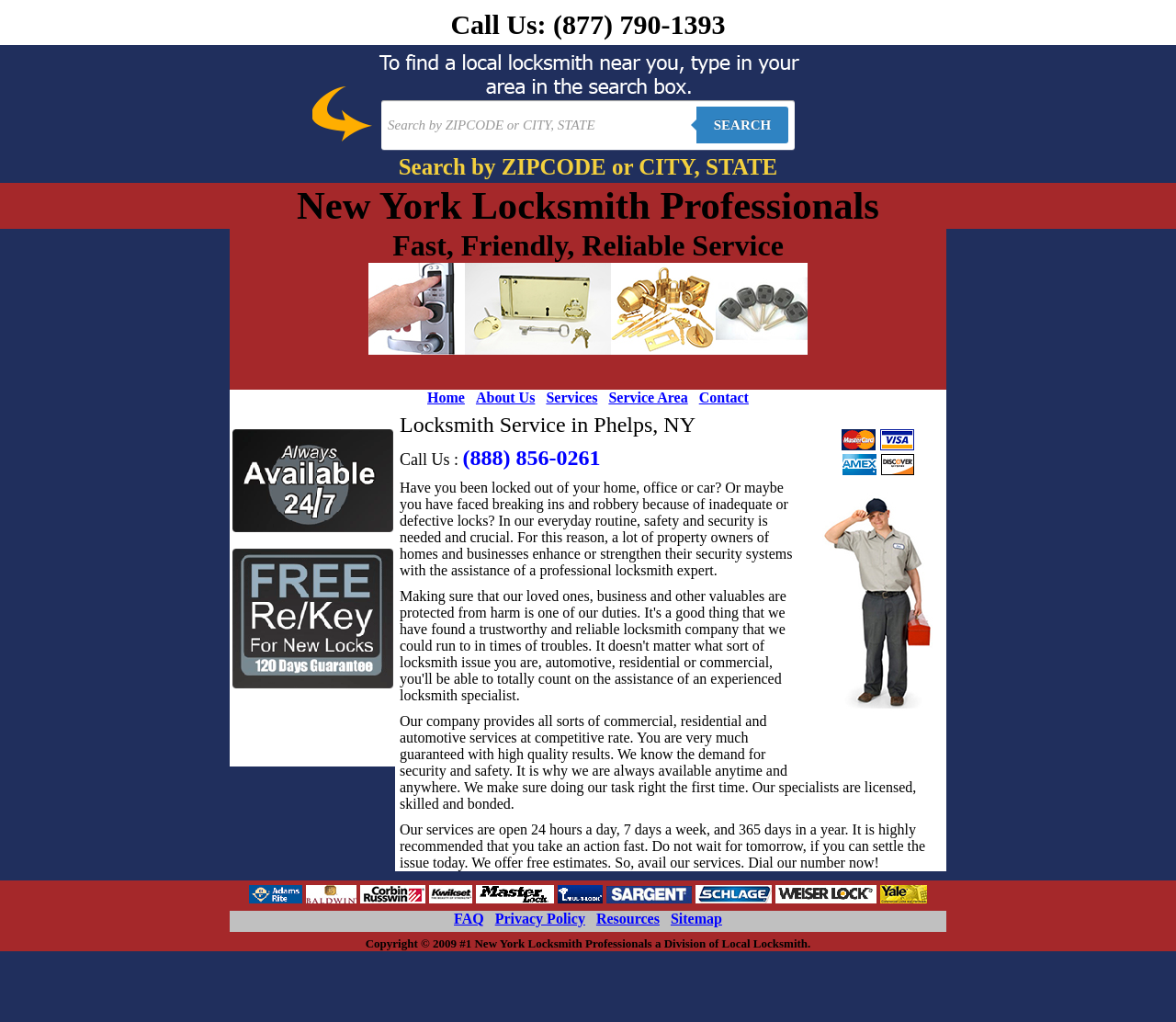Answer the question below using just one word or a short phrase: 
What is the purpose of the locksmith company?

To provide security and safety